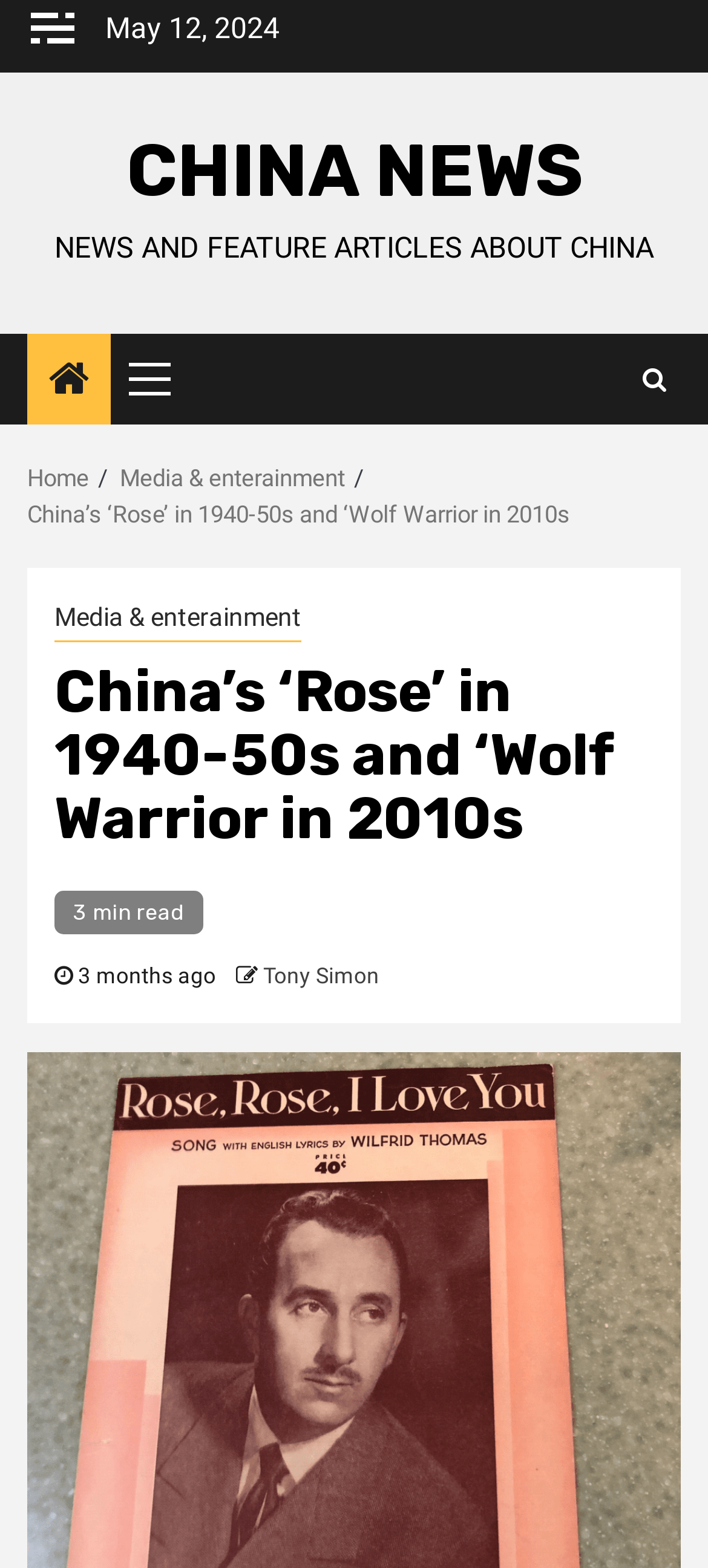Please respond to the question with a concise word or phrase:
What is the date of the article?

May 12, 2024